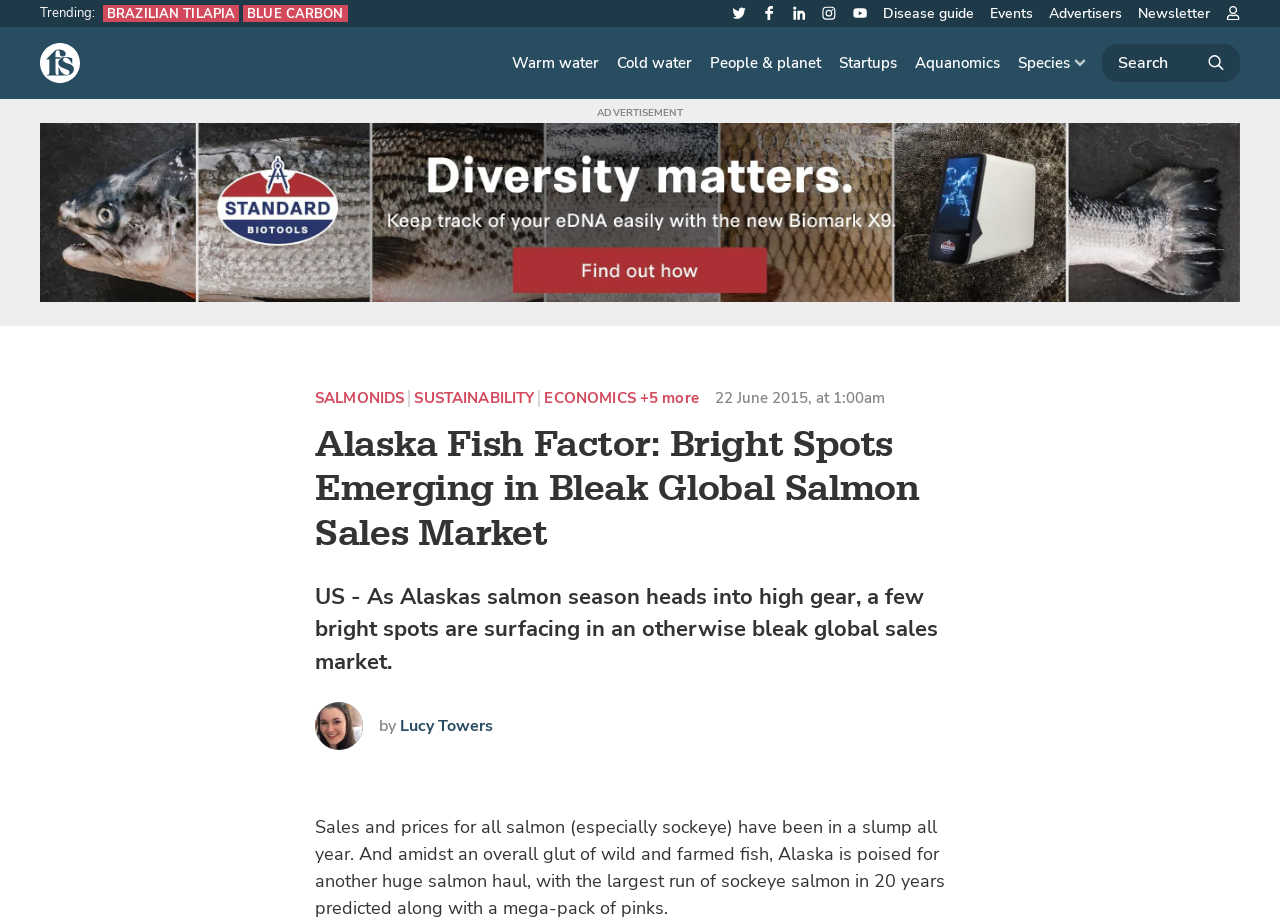Can you identify and provide the main heading of the webpage?

Alaska Fish Factor: Bright Spots Emerging in Bleak Global Salmon Sales Market